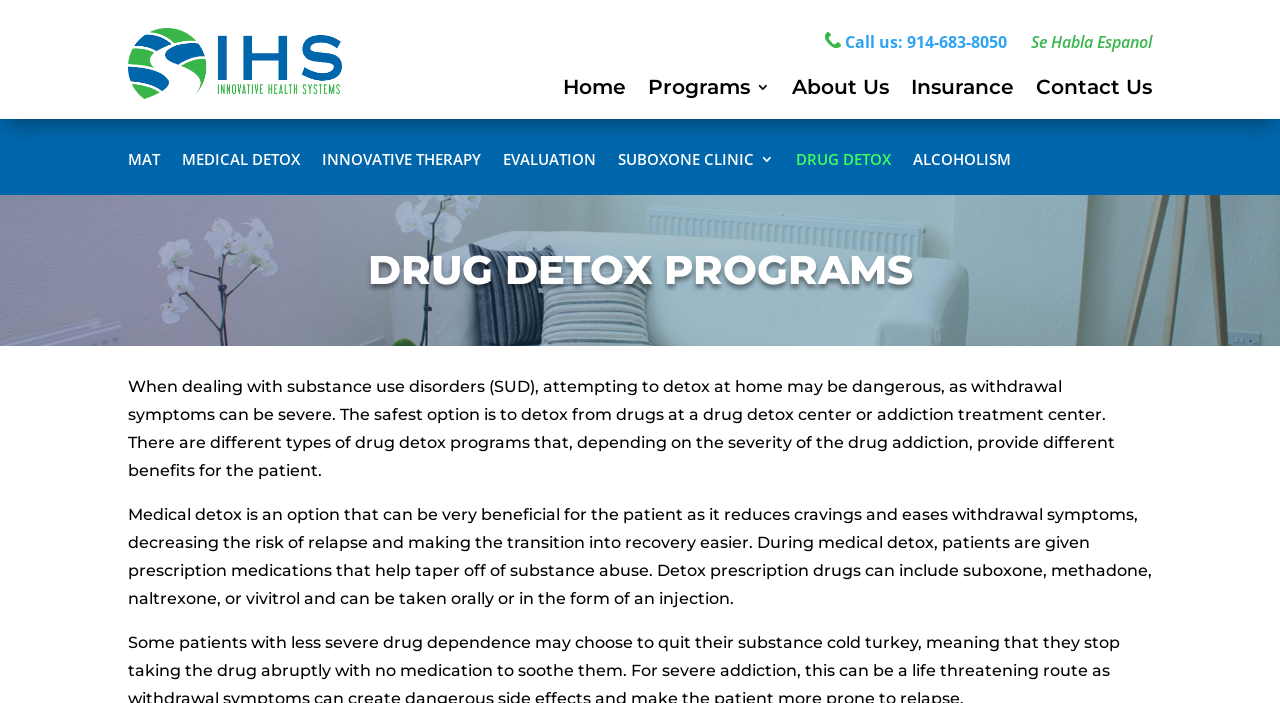Give a one-word or short phrase answer to this question: 
What types of therapy are offered?

MAT, medical detox, innovative therapy